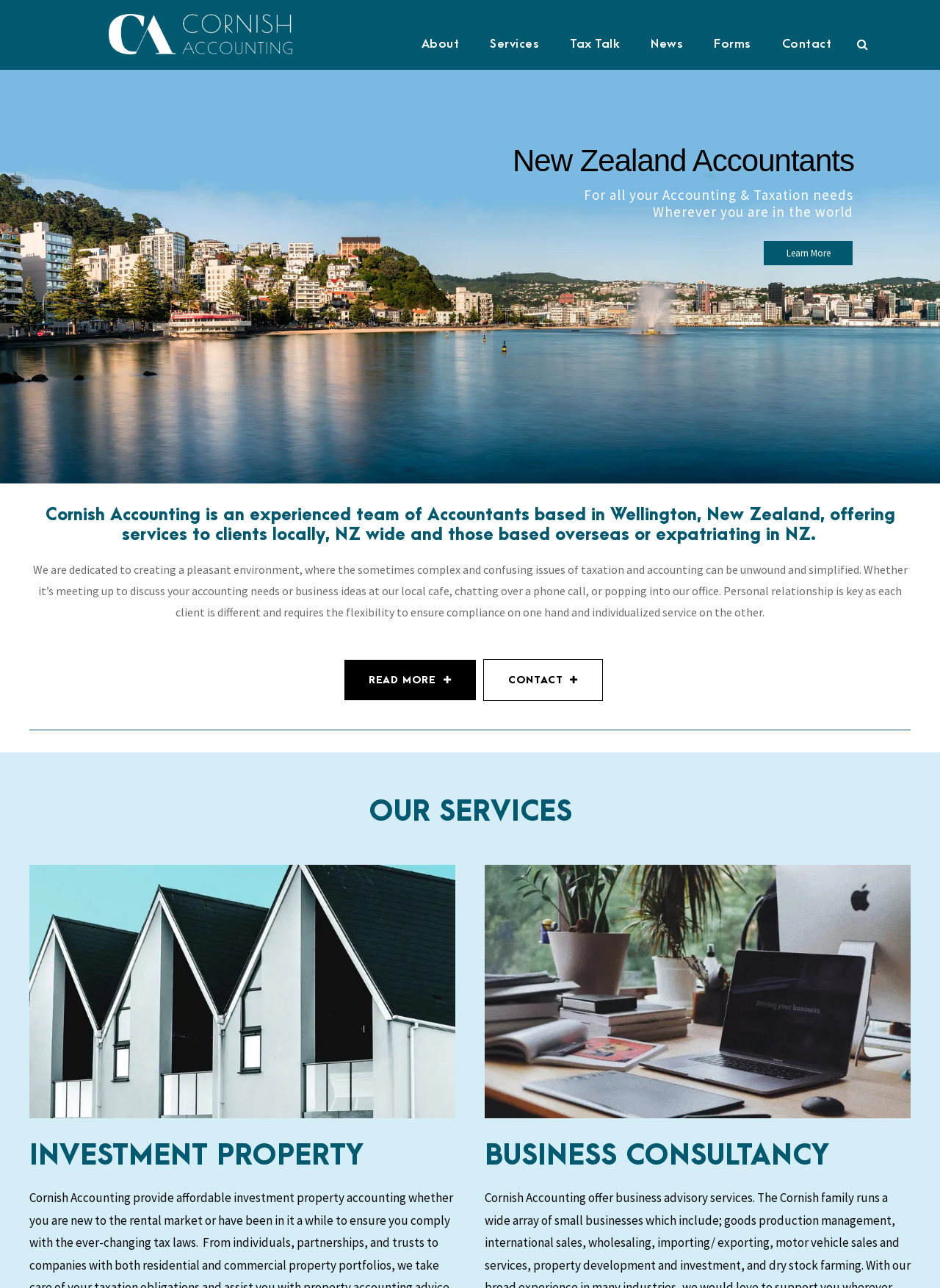Identify the bounding box coordinates for the UI element mentioned here: "Contact". Provide the coordinates as four float values between 0 and 1, i.e., [left, top, right, bottom].

[0.514, 0.512, 0.642, 0.544]